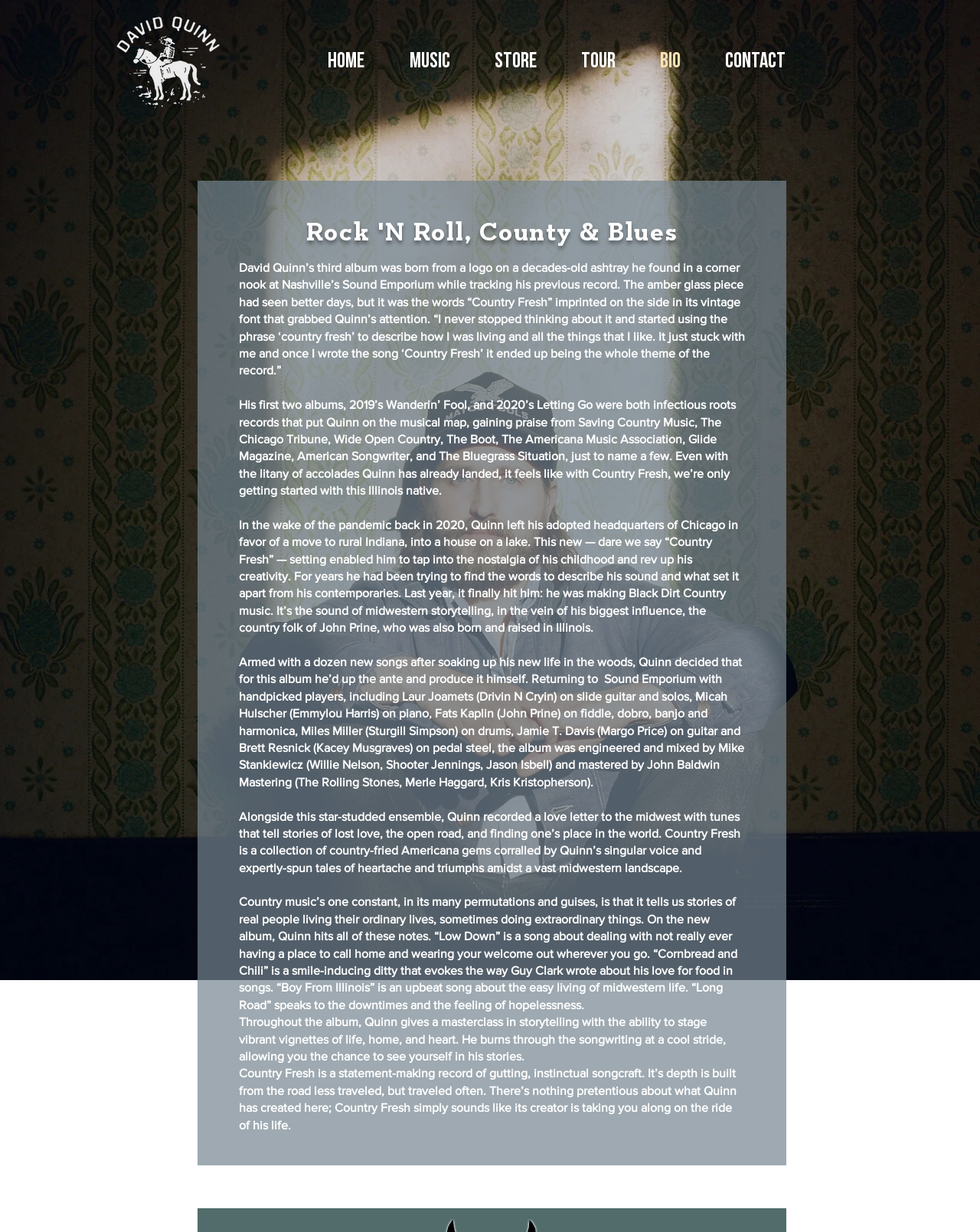What is the name of the influence of David Quinn's music?
Give a detailed response to the question by analyzing the screenshot.

I found this answer by reading the StaticText elements that describe David Quinn's music style and influences, which mentions John Prine as a country folk influence.